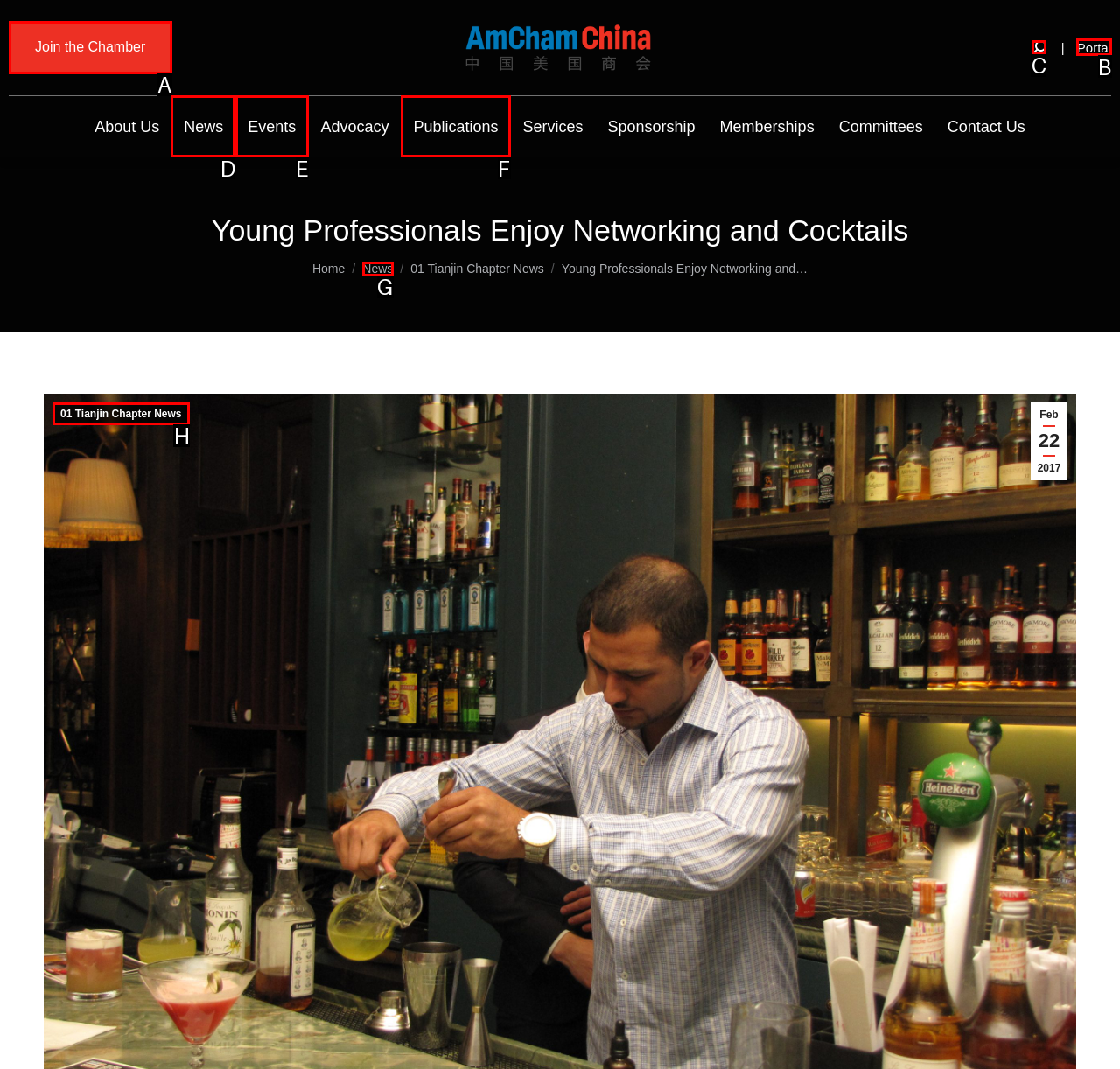Please indicate which HTML element should be clicked to fulfill the following task: contact us via email. Provide the letter of the selected option.

None